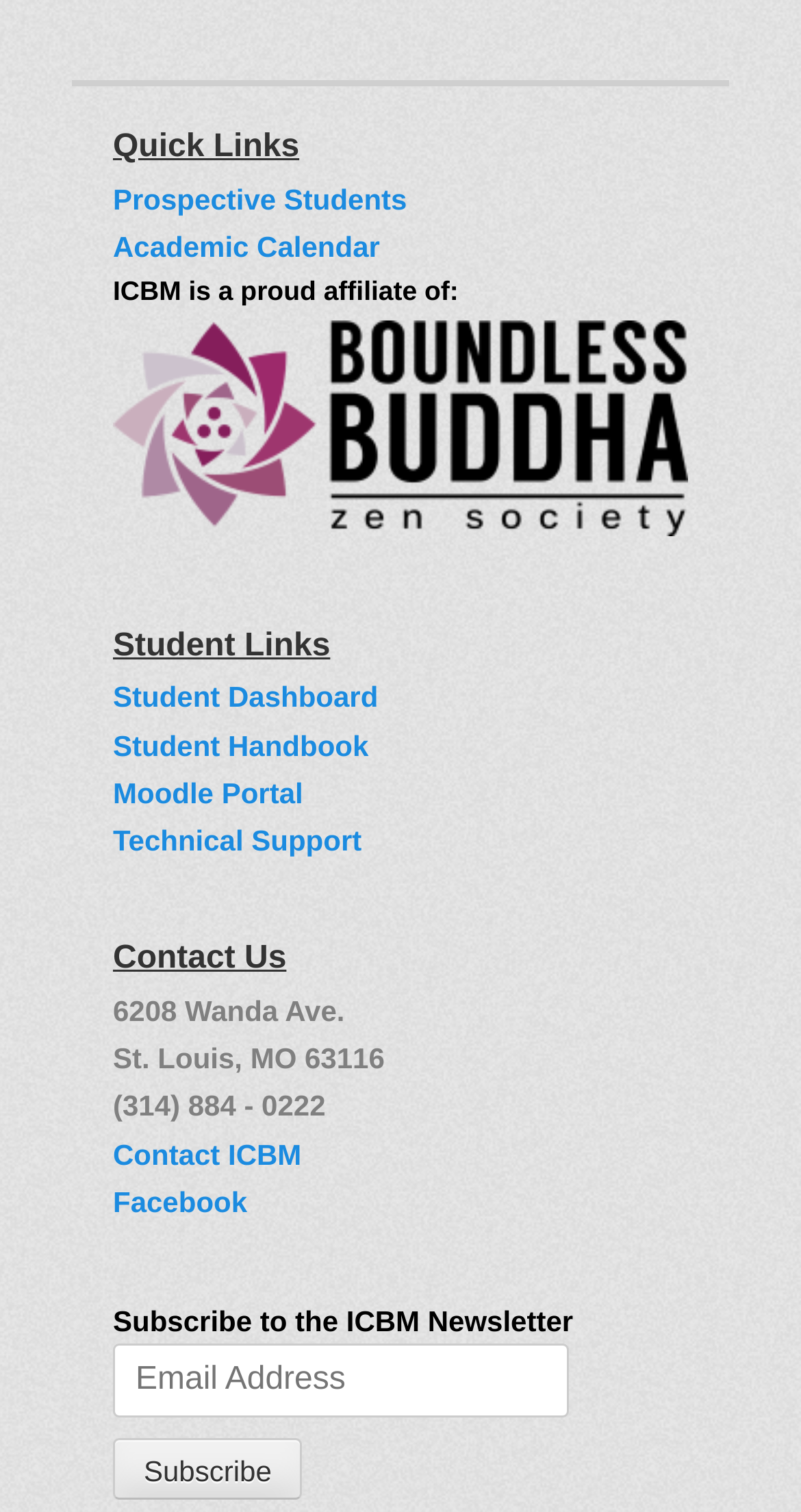Determine the bounding box coordinates for the clickable element to execute this instruction: "View Academic Calendar". Provide the coordinates as four float numbers between 0 and 1, i.e., [left, top, right, bottom].

[0.141, 0.152, 0.474, 0.174]